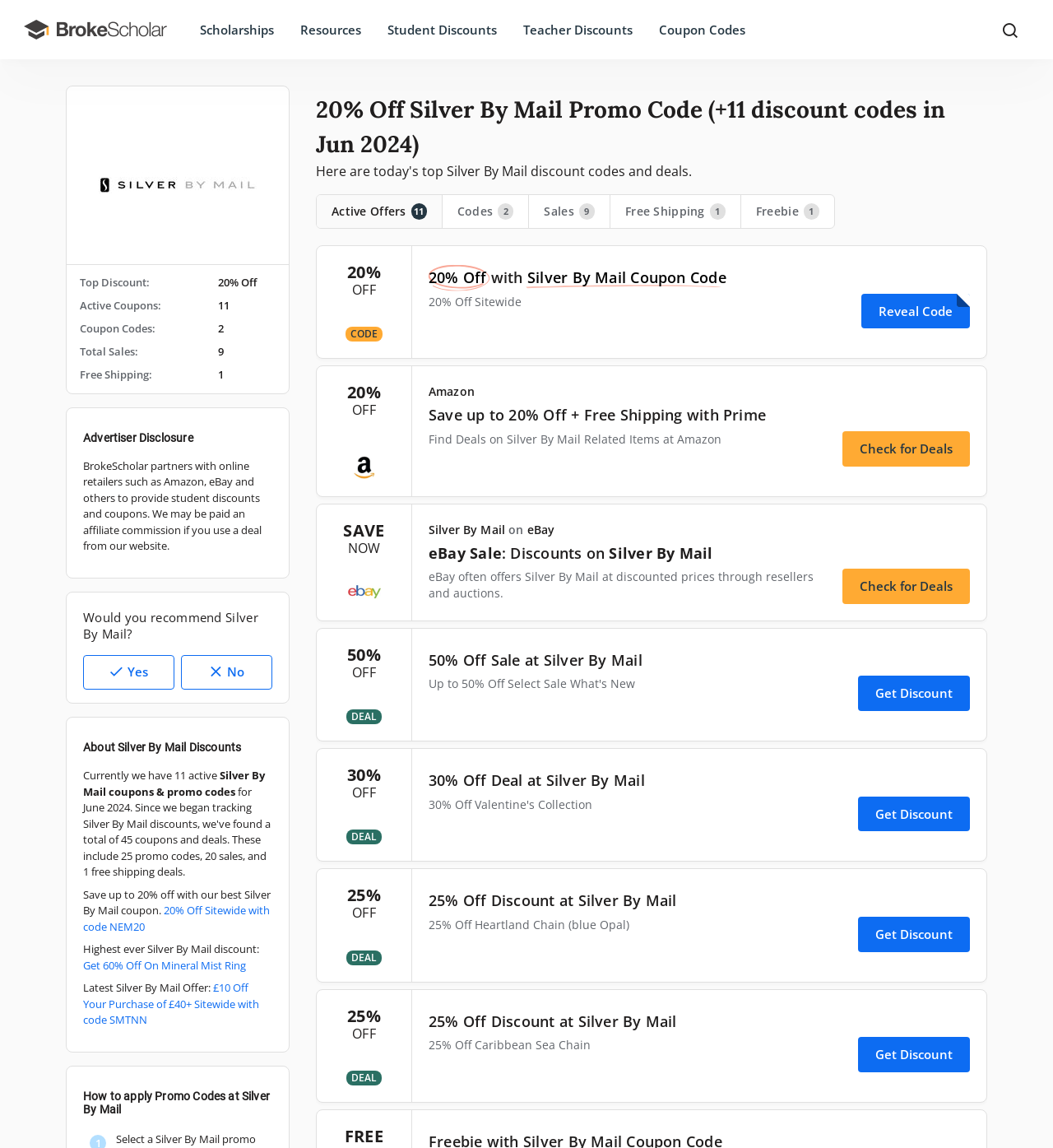What is the discount percentage of the first promo code?
Please provide a single word or phrase answer based on the image.

20%